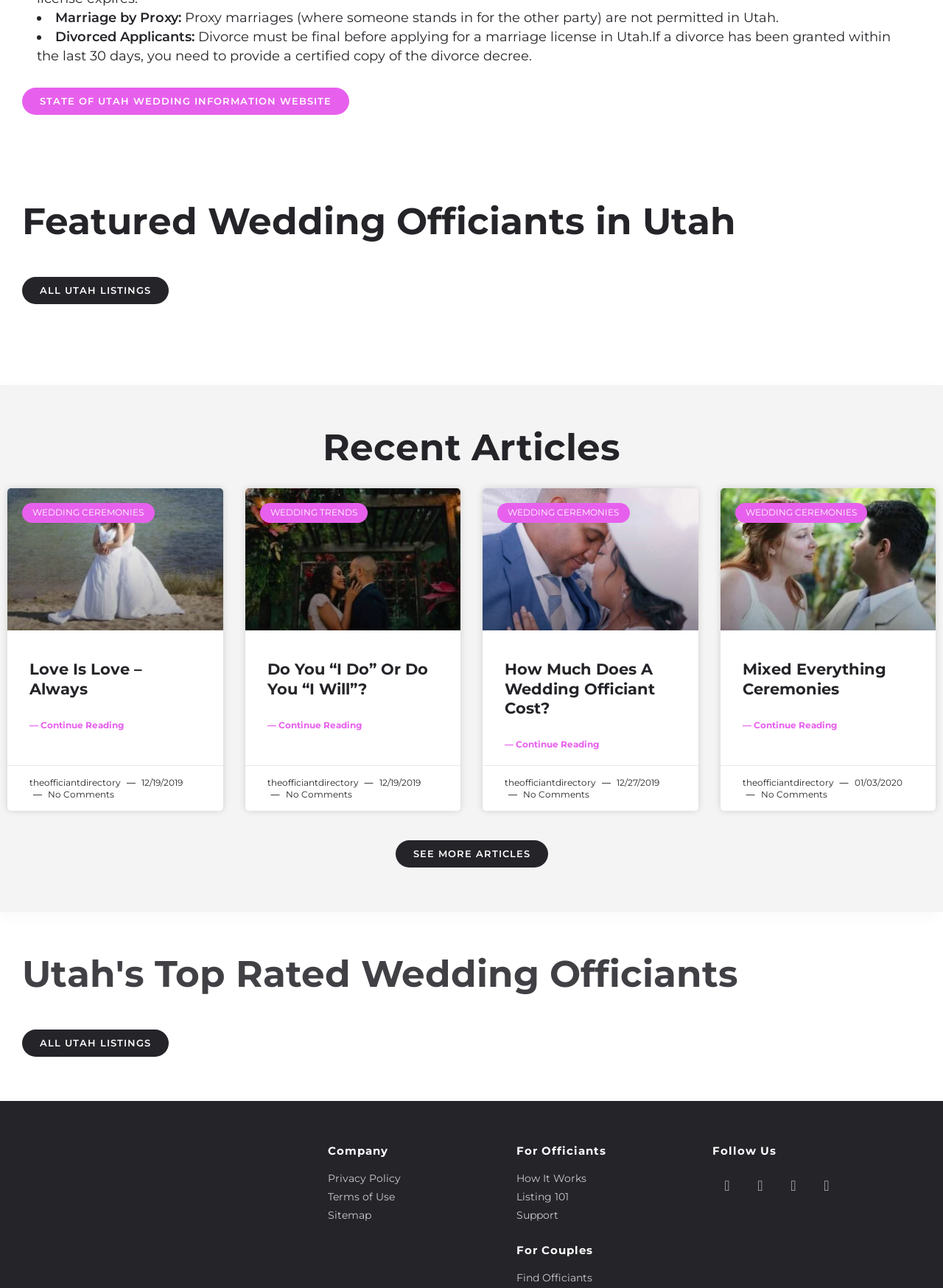What type of articles are featured on the webpage?
Use the image to give a comprehensive and detailed response to the question.

The webpage features multiple articles with headings such as 'Love Is Love – Always', 'Do You “I Do” Or Do You “I Will”?', and 'How Much Does A Wedding Officiant Cost?', which suggests that the articles are related to wedding ceremonies, trends, and planning.